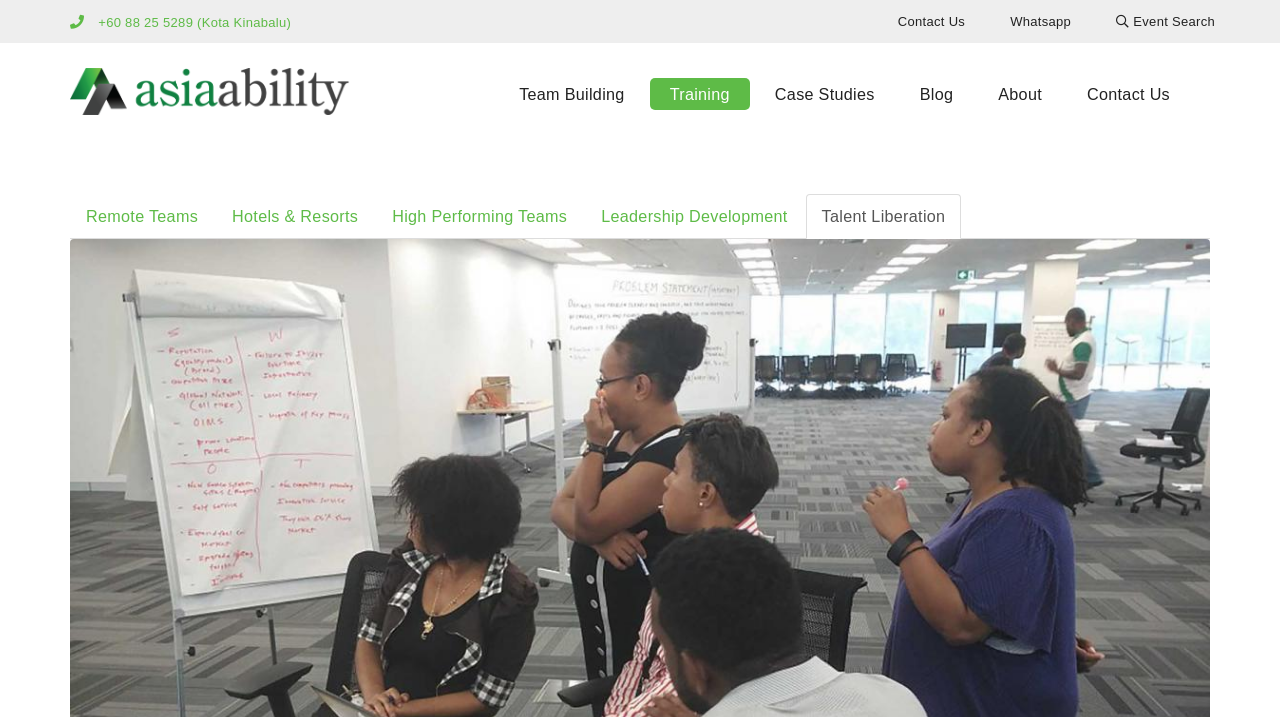Detail the features and information presented on the webpage.

The webpage is titled "Talent Liberation" and appears to be a professional services website. At the top, there are several links aligned horizontally, including a phone number "+60 88 25 5289 (Kota Kinabalu)" on the left, followed by "Contact Us", "Whatsapp", and an "Event Search" icon on the right.

Below these links, there is a row of navigation links, including "Team Building", "Training", "Case Studies", "Blog", "About", and "Contact Us", which are centered on the page.

Further down, there are four more links arranged vertically on the left side of the page, including "Remote Teams", "Hotels & Resorts", "High Performing Teams", and "Leadership Development". On the right side of the page, there is a single link "Talent Liberation", which is likely a logo or a main navigation item.

Overall, the webpage has a simple and organized layout, with a focus on navigation and accessibility.